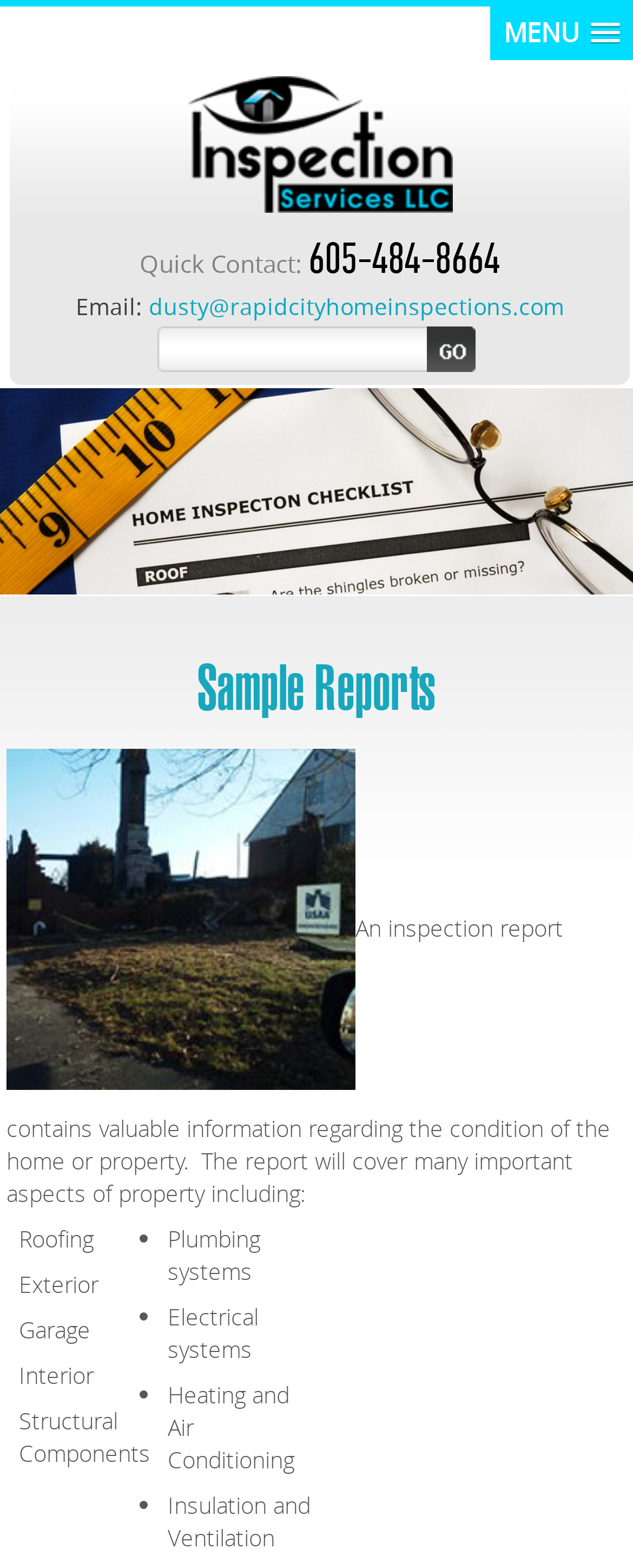Refer to the image and answer the question with as much detail as possible: What is the phone number for quick contact?

I found the phone number by looking at the 'Quick Contact' section, which is located at the top of the webpage, and it says 'Quick Contact: 605-484-8664'.